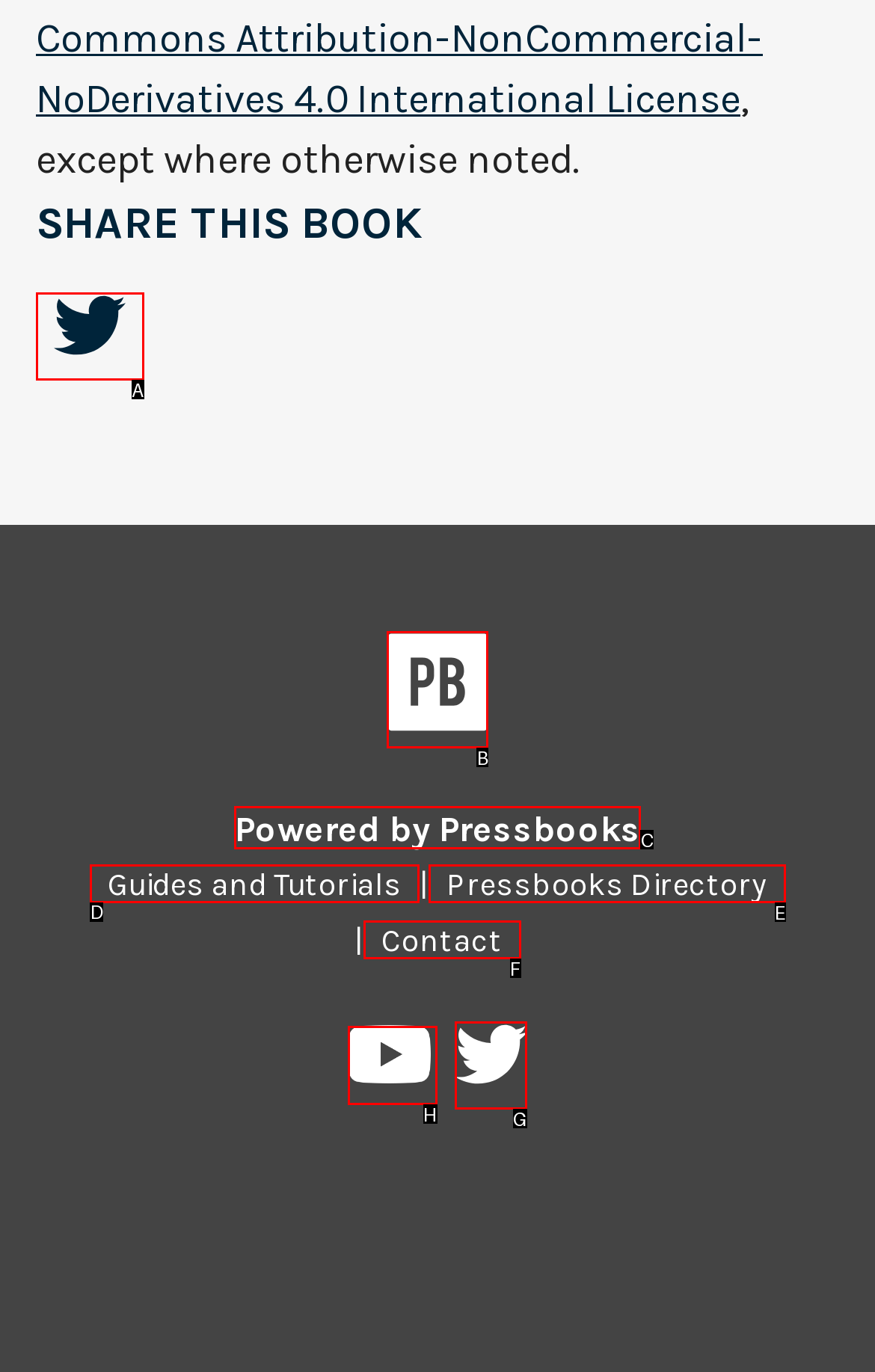Identify the correct HTML element to click to accomplish this task: View Guides and Tutorials
Respond with the letter corresponding to the correct choice.

D